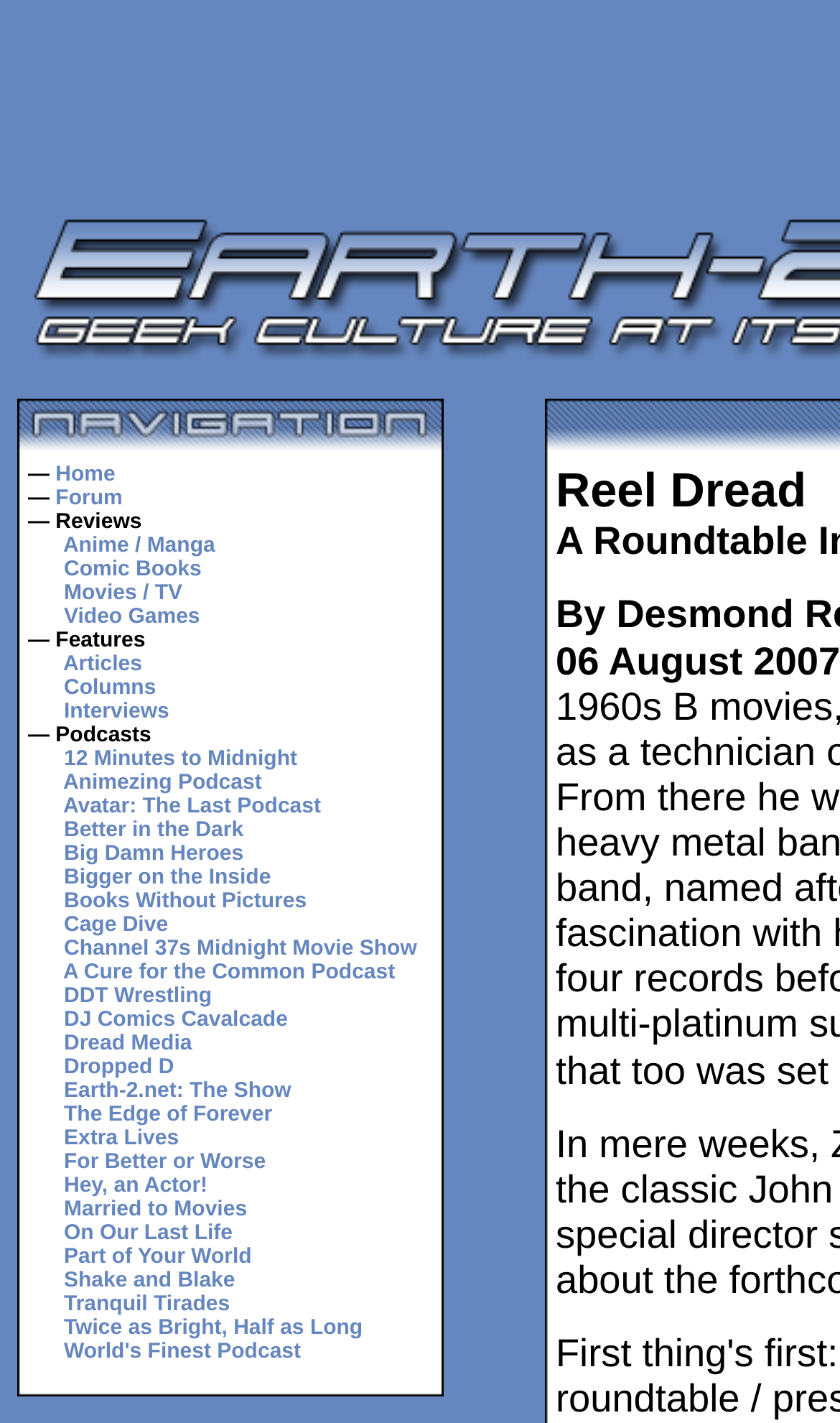Is there an image on the top of the webpage?
Refer to the image and provide a concise answer in one word or phrase.

Yes